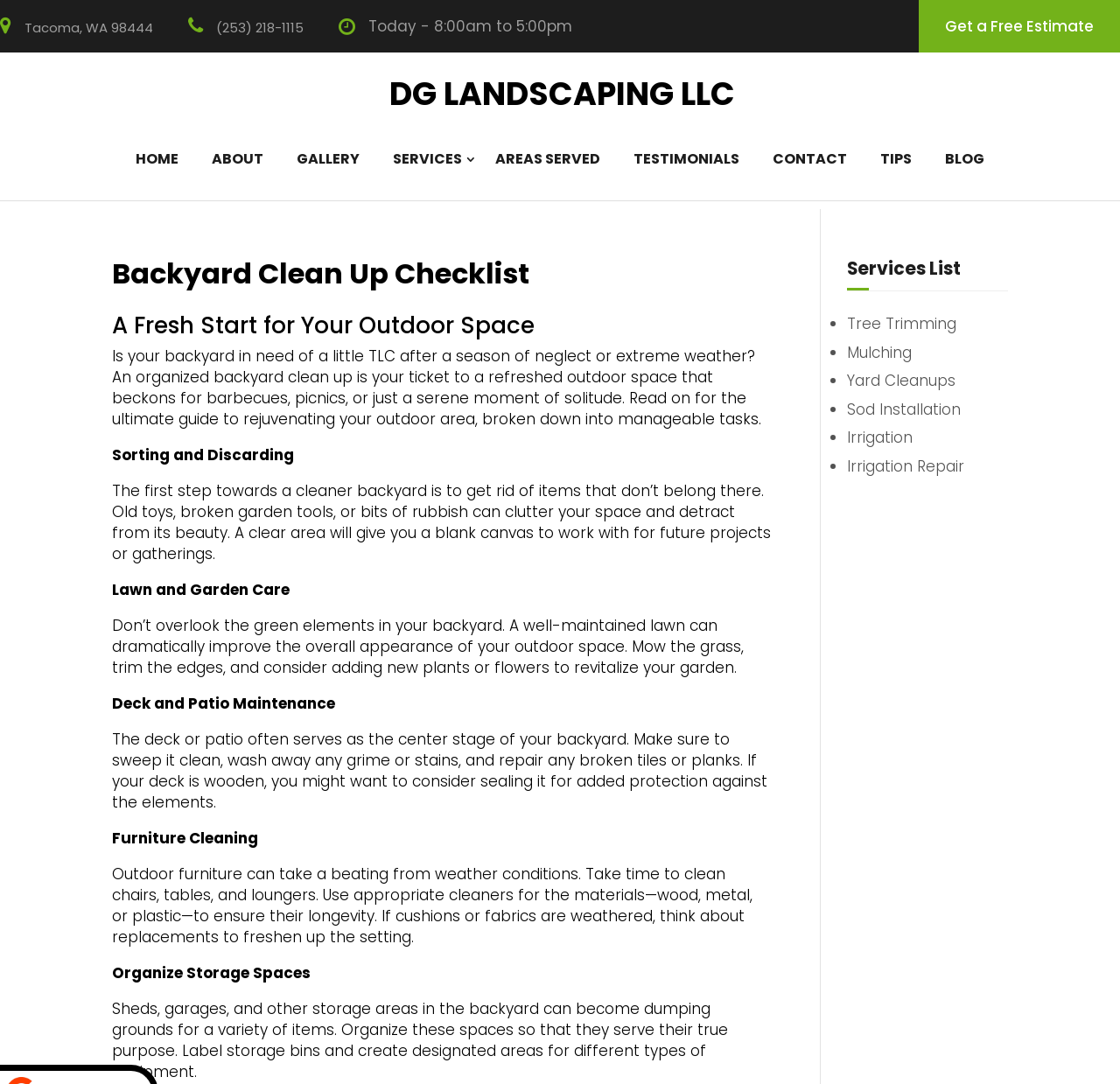What is the phone number of the company?
Refer to the image and give a detailed answer to the query.

The phone number of the company can be found in the top section of the webpage, where it is written in a smaller font size and is a link. It is '(253) 218-1115'.